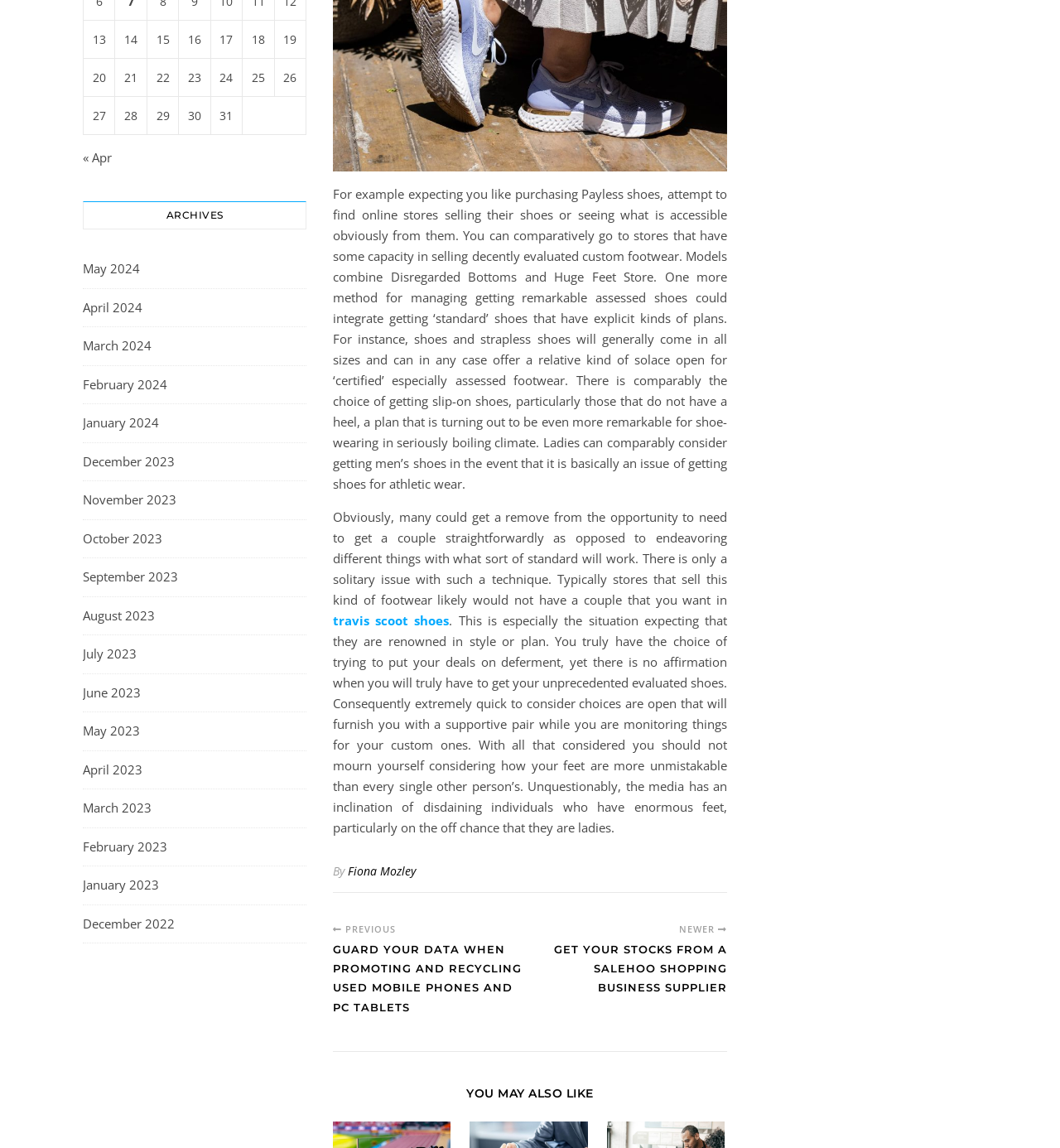Who is the author of the article?
Look at the image and respond with a one-word or short phrase answer.

Fiona Mozley